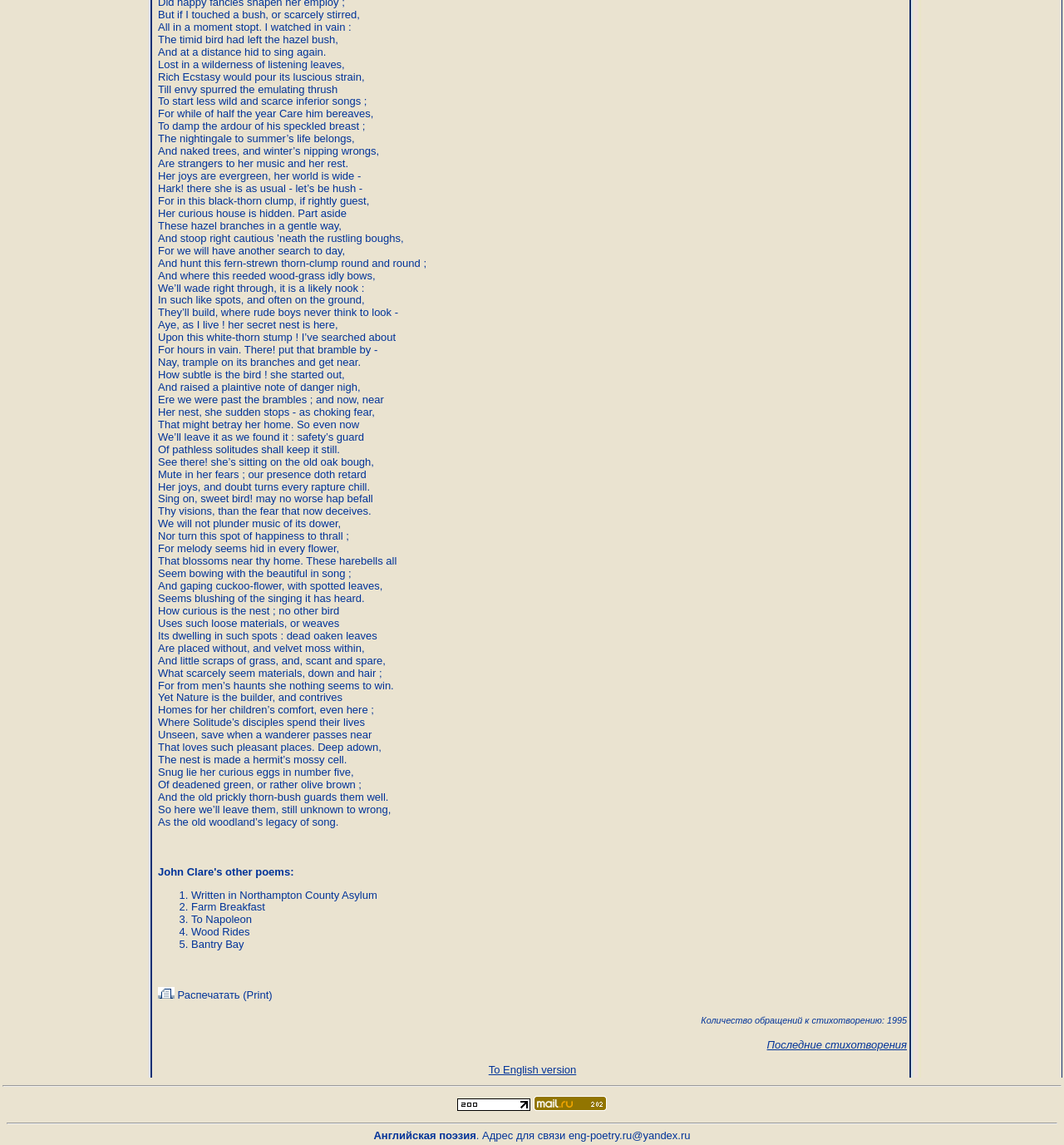Given the webpage screenshot and the description, determine the bounding box coordinates (top-left x, top-left y, bottom-right x, bottom-right y) that define the location of the UI element matching this description: December 26, 2022

None